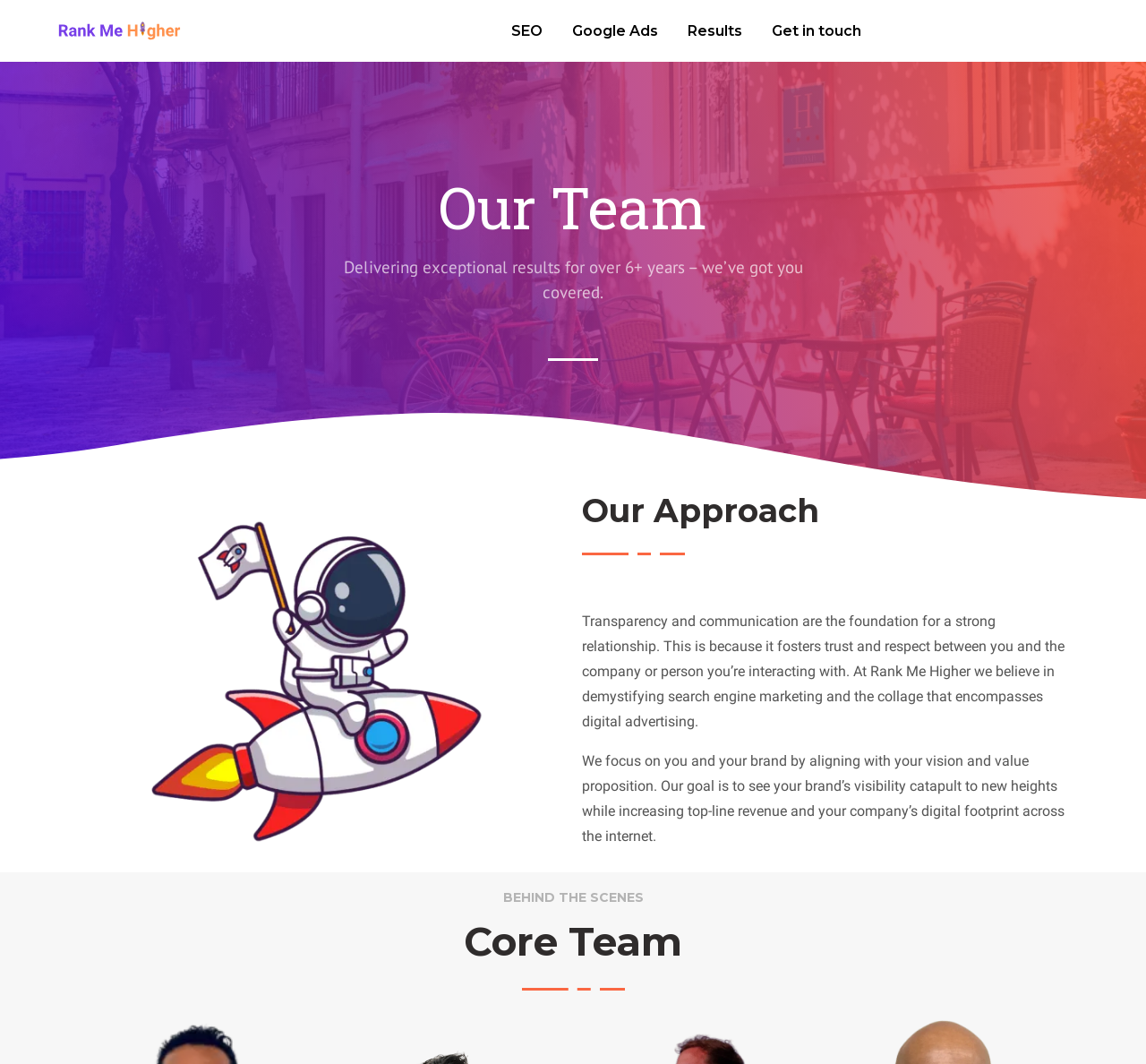Use one word or a short phrase to answer the question provided: 
What is the company name?

Rank Me Higher